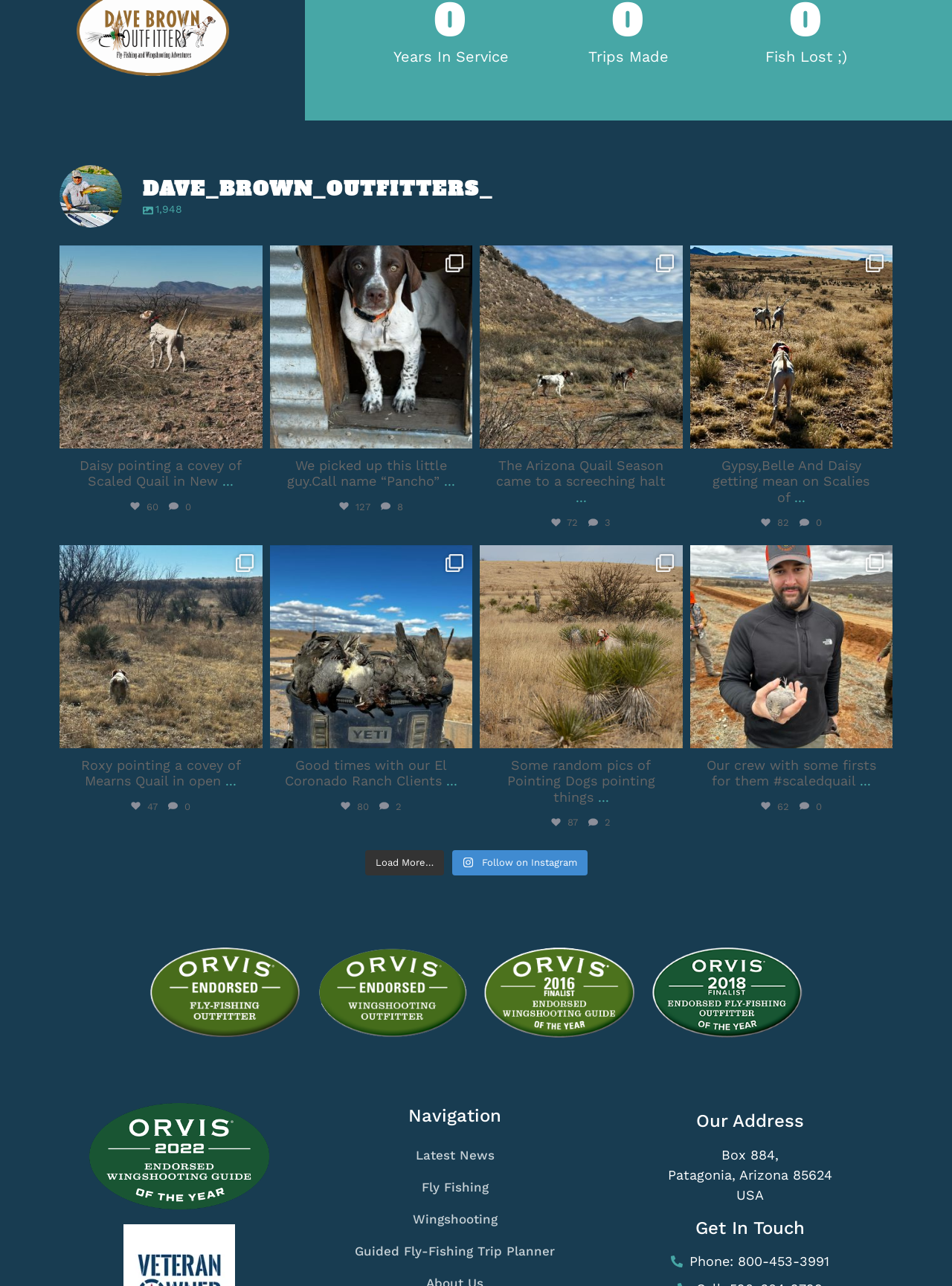Answer with a single word or phrase: 
What is the name of the dog in the first image?

Dave Brown